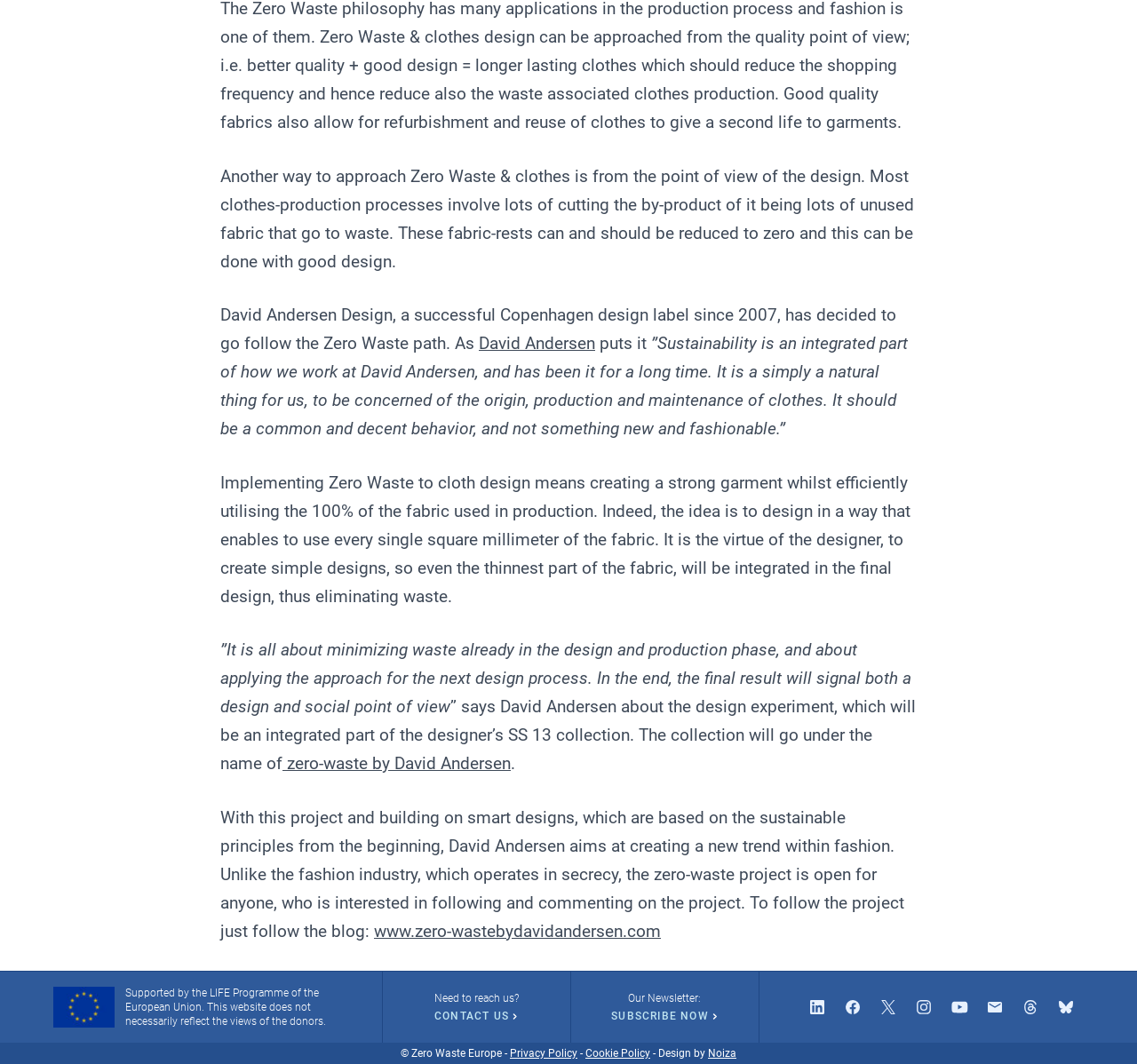Please identify the bounding box coordinates of the element's region that I should click in order to complete the following instruction: "Subscribe to the newsletter". The bounding box coordinates consist of four float numbers between 0 and 1, i.e., [left, top, right, bottom].

[0.538, 0.949, 0.631, 0.961]